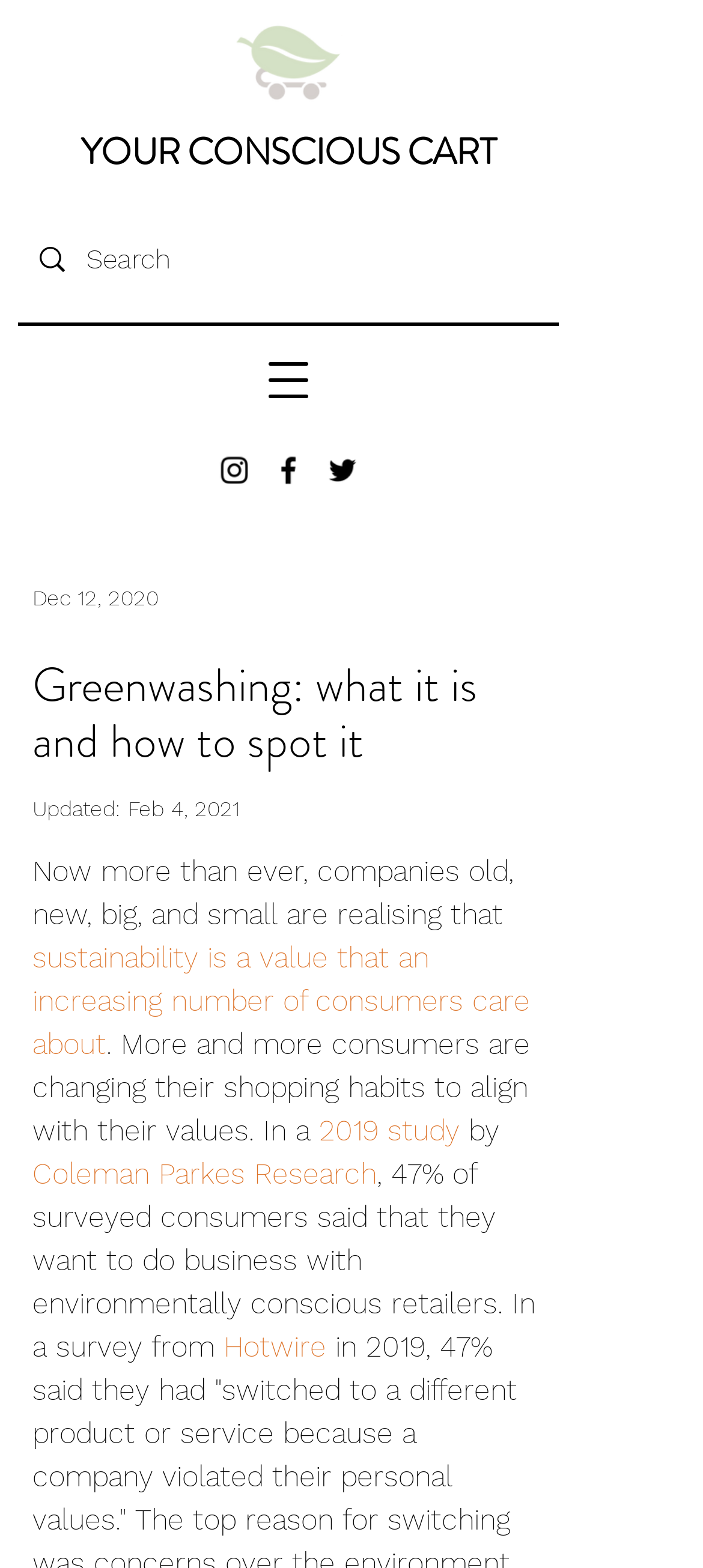Answer the following inquiry with a single word or phrase:
How many social media links are available?

3